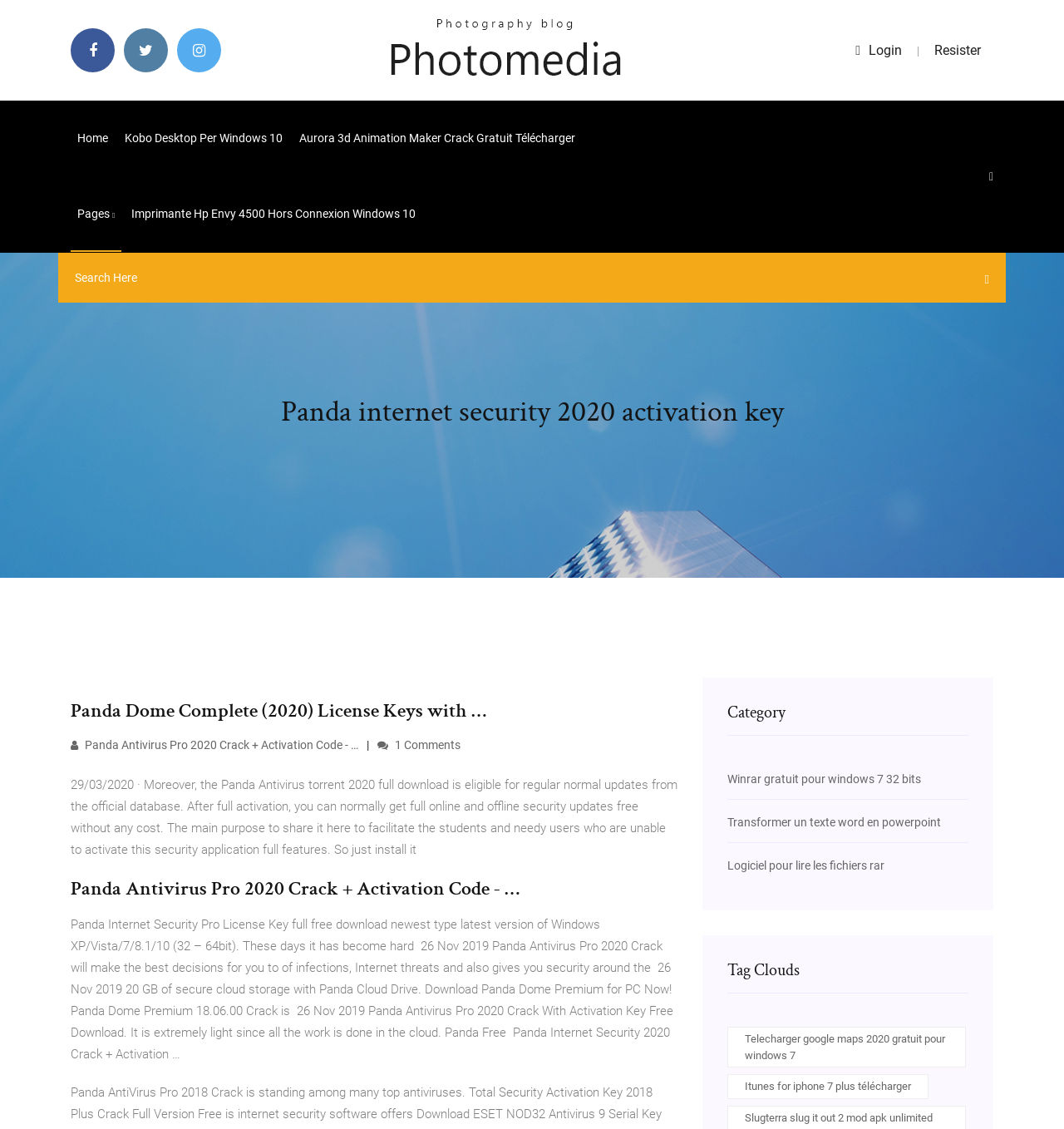What is the purpose of sharing Panda Antivirus Pro 2020 on this webpage?
Can you provide a detailed and comprehensive answer to the question?

According to the StaticText element, the purpose of sharing Panda Antivirus Pro 2020 on this webpage is to facilitate students and needy users who are unable to activate this security application's full features.